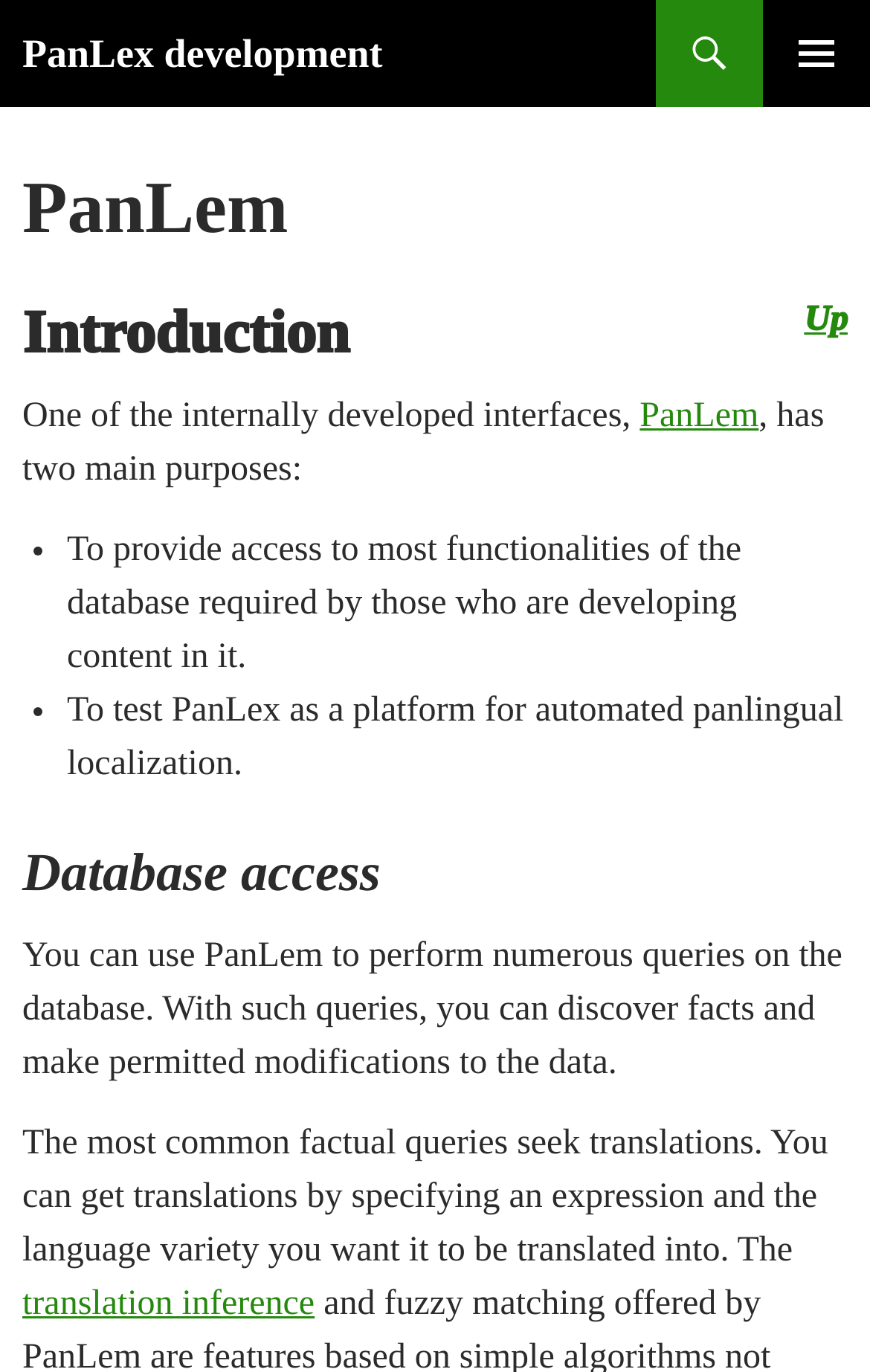What is the purpose of PanLex development?
Answer the question based on the image using a single word or a brief phrase.

Content development